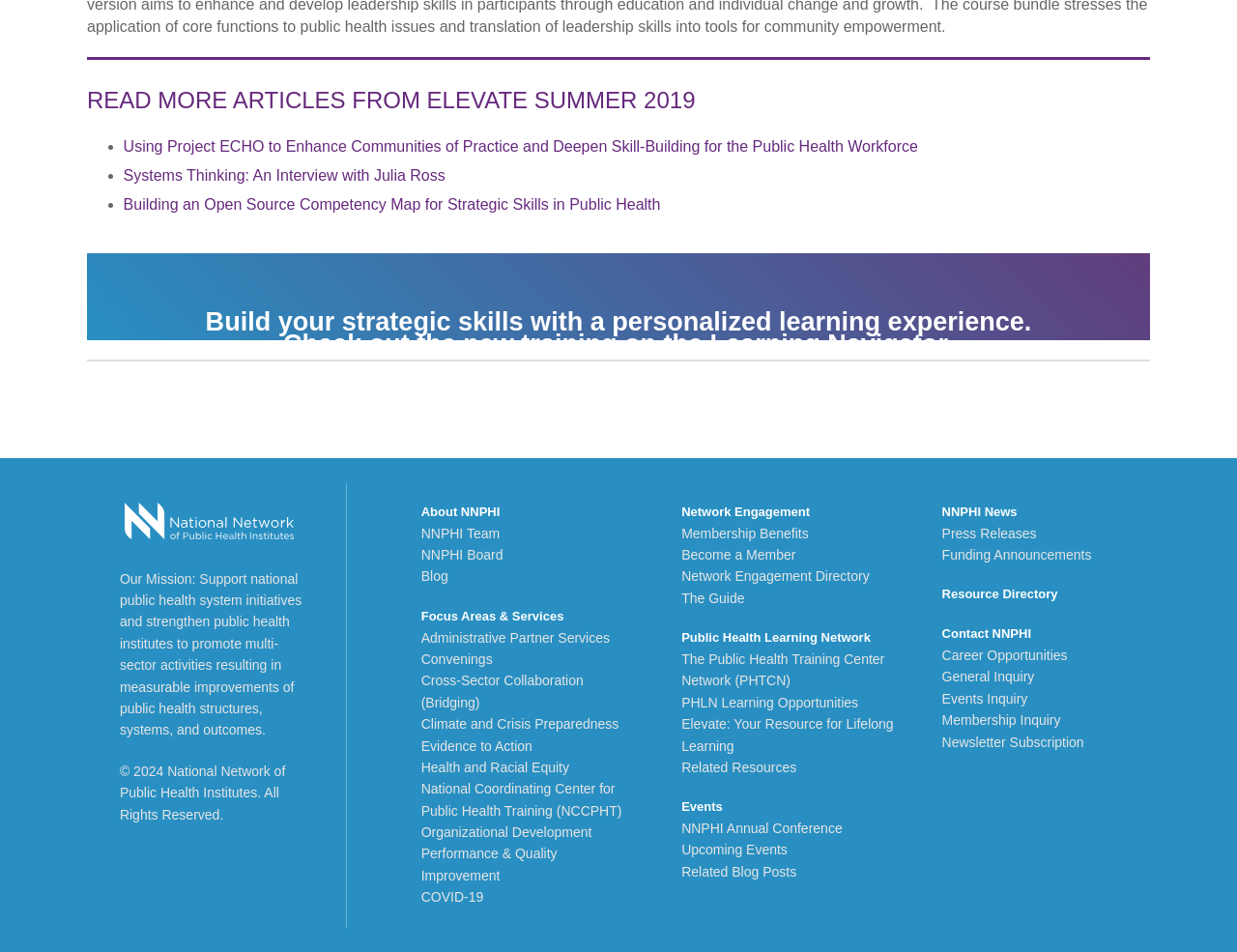Indicate the bounding box coordinates of the clickable region to achieve the following instruction: "Explore the blog."

[0.34, 0.597, 0.362, 0.614]